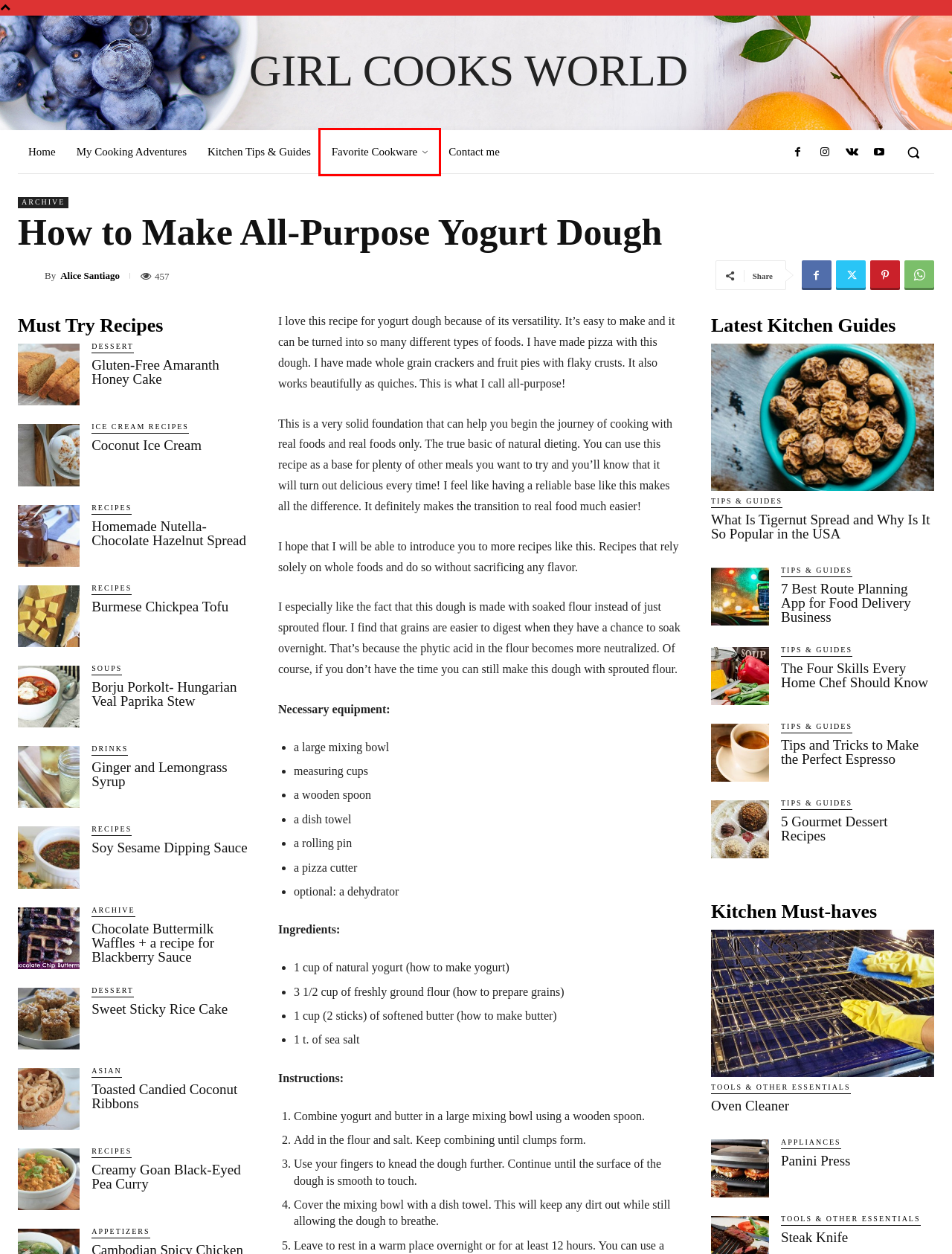Given a screenshot of a webpage with a red bounding box around an element, choose the most appropriate webpage description for the new page displayed after clicking the element within the bounding box. Here are the candidates:
A. Ice Cream Recipes Archives - Girl Cooks World
B. Burmese Chickpea Tofu
C. Dessert Archives - Girl Cooks World
D. Cookware Archives - Girl Cooks World
E. Best Steak Knives in 2022 - Reviews
F. 7 Best Route Planning App for Food Delivery Business
G. Sweet Sticky Rice Cake
H. Creamy Goan Black-Eyed Pea Curry

D